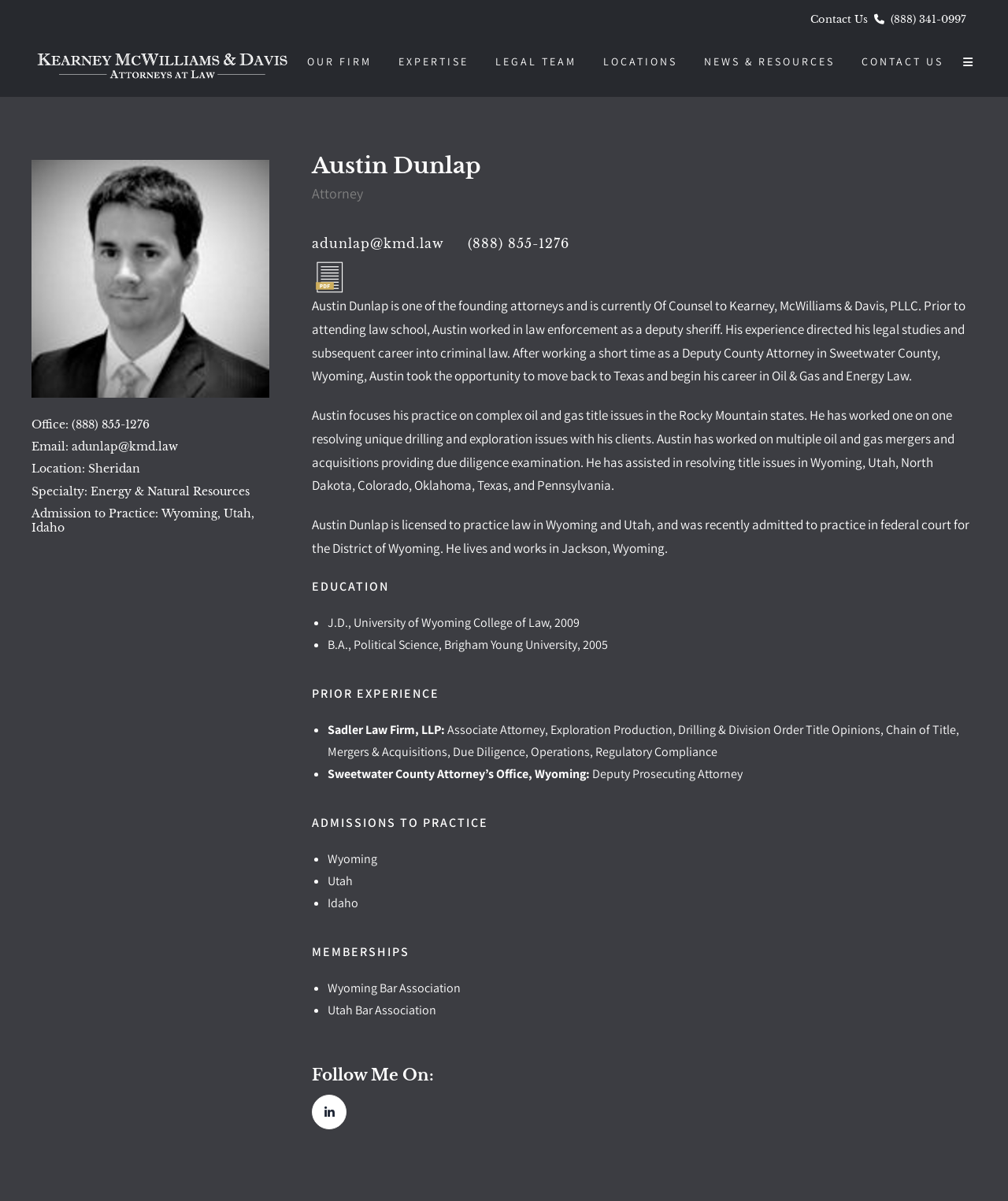What is the name of the law firm Austin Dunlap is Of Counsel to?
Using the image as a reference, deliver a detailed and thorough answer to the question.

I determined this by reading the text 'Austin Dunlap is one of the founding attorneys and is currently Of Counsel to Kearney, McWilliams & Davis, PLLC.' which indicates the name of the law firm.